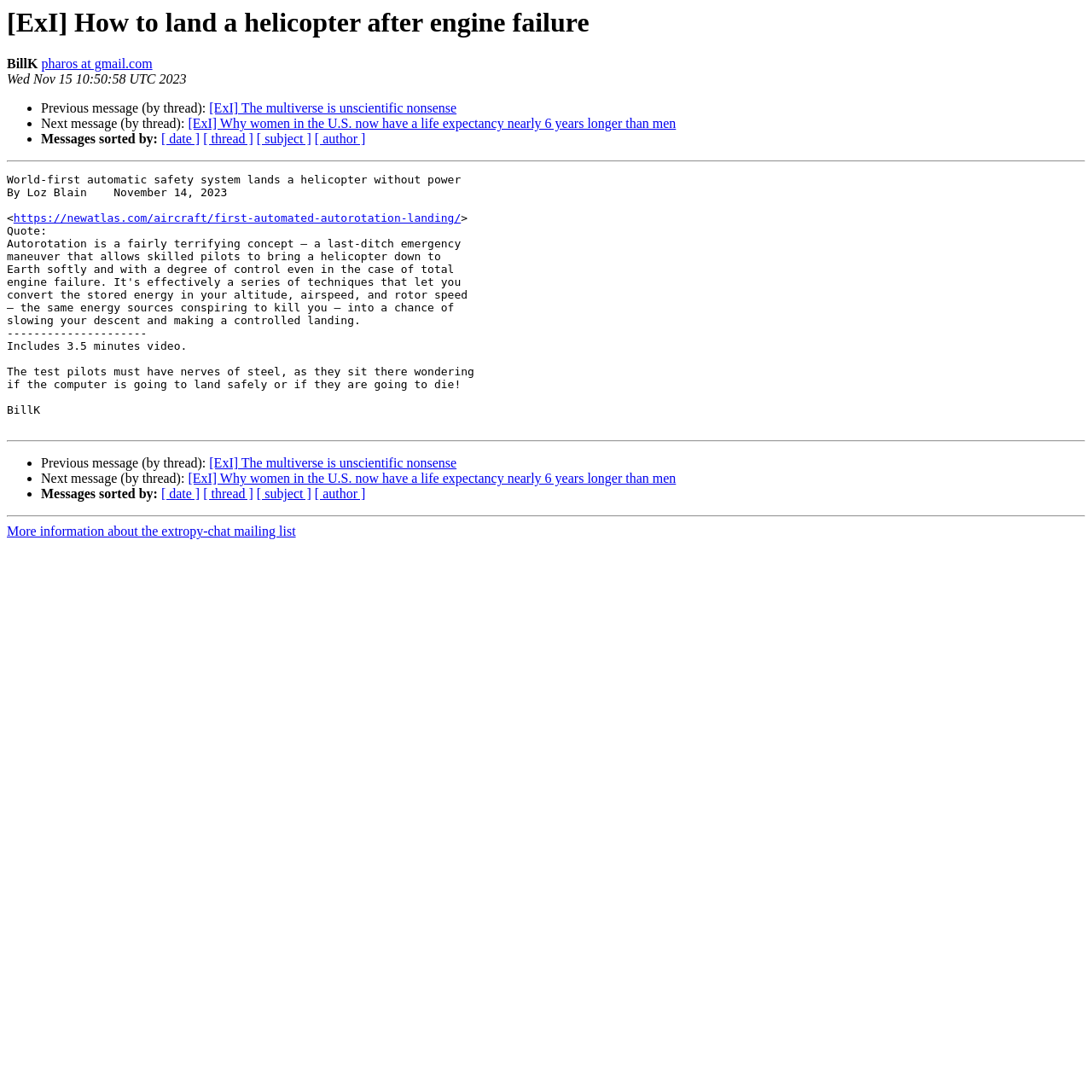Could you highlight the region that needs to be clicked to execute the instruction: "Sort messages by date"?

[0.148, 0.121, 0.183, 0.134]